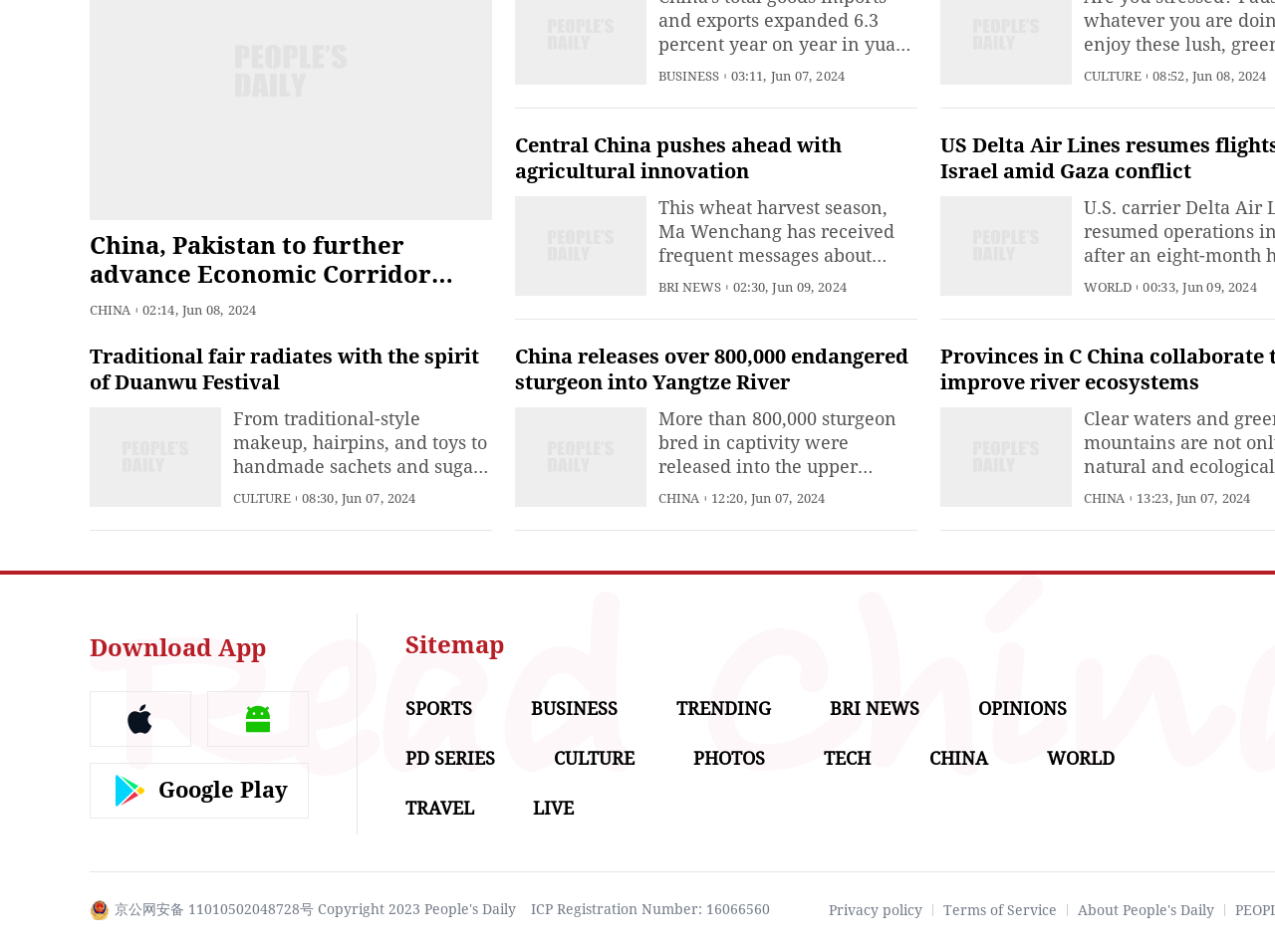Please specify the bounding box coordinates for the clickable region that will help you carry out the instruction: "Search website".

None